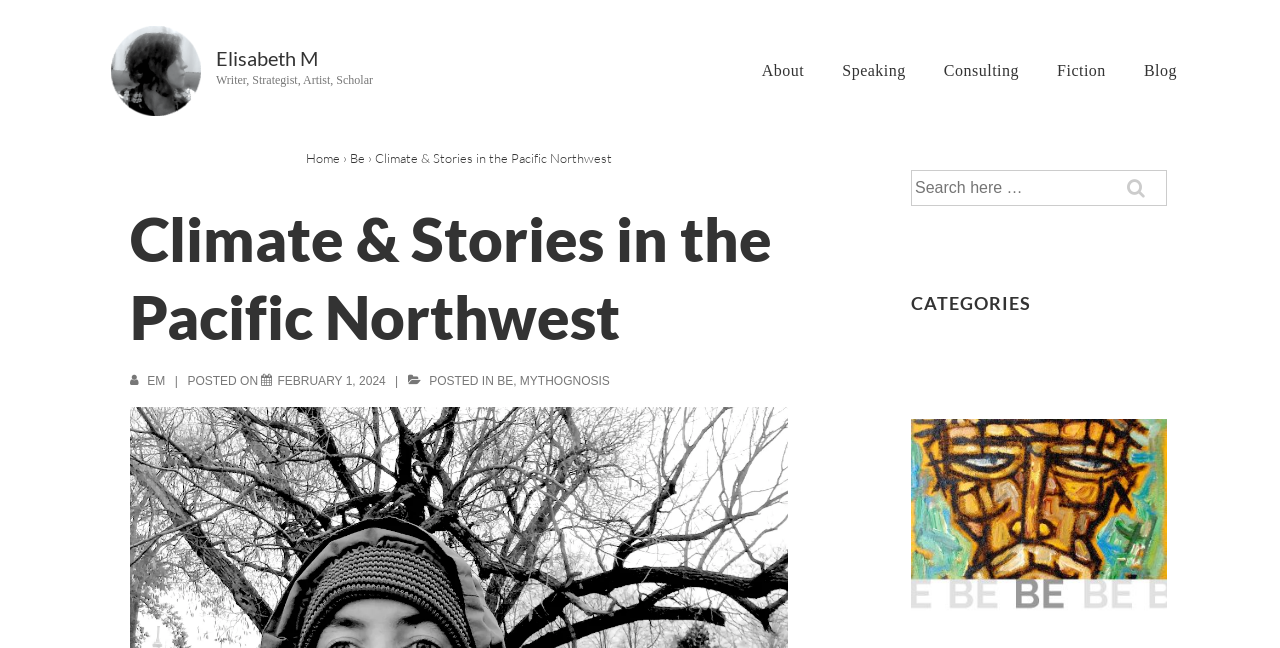Determine the bounding box coordinates for the element that should be clicked to follow this instruction: "go to about page". The coordinates should be given as four float numbers between 0 and 1, in the format [left, top, right, bottom].

[0.581, 0.072, 0.642, 0.147]